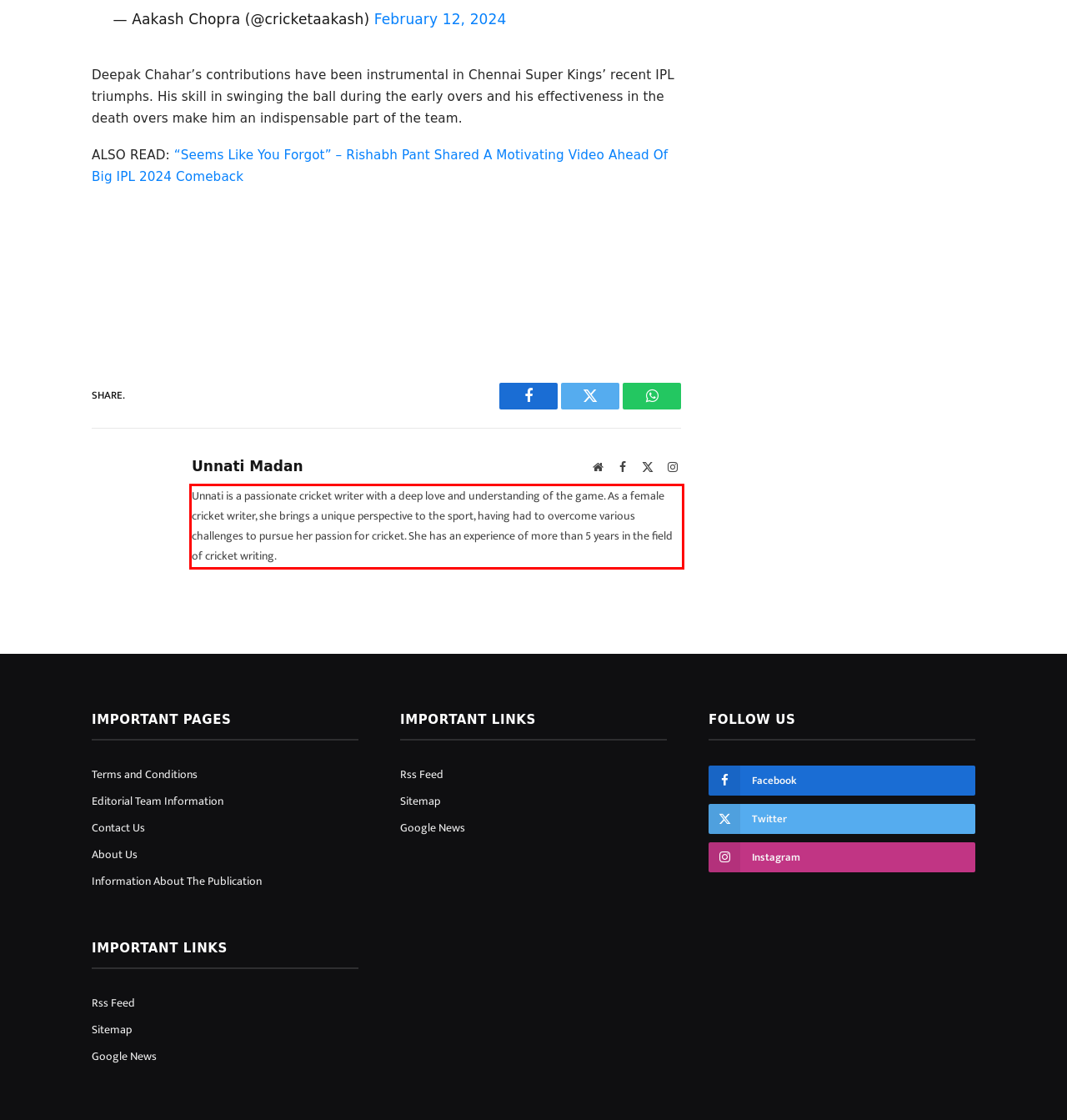Identify the red bounding box in the webpage screenshot and perform OCR to generate the text content enclosed.

Unnati is a passionate cricket writer with a deep love and understanding of the game. As a female cricket writer, she brings a unique perspective to the sport, having had to overcome various challenges to pursue her passion for cricket. She has an experience of more than 5 years in the field of cricket writing.